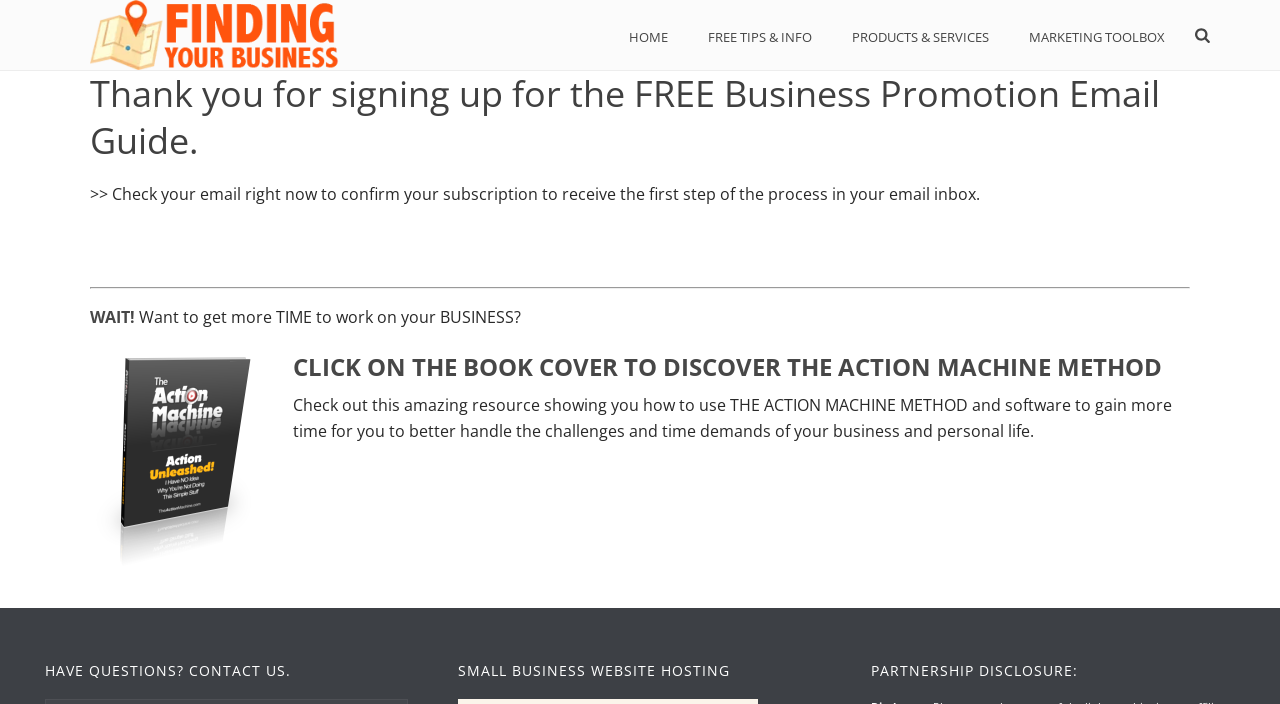Illustrate the webpage thoroughly, mentioning all important details.

The webpage is a thank-you page for signing up for a free resource, specifically the "Business Promotion Email Guide". At the top, there are five navigation links: "HOME", "FREE TIPS & INFO", "PRODUCTS & SERVICES", "MARKETING TOOLBOX", and an empty link with an image. 

Below the navigation links, there is a heading that thanks the user for signing up for the free guide. A paragraph of text follows, instructing the user to check their email to confirm their subscription. 

Further down, there is a section with a heading that asks if the user wants to get more time to work on their business. Below this heading, there is a horizontal separator line. 

The next section has a heading that promotes a resource called "The Action Machine Method" and displays a book cover image. Below the image, there is a paragraph of text that describes the resource and its benefits. 

At the bottom of the page, there are three lines of text: "HAVE QUESTIONS? CONTACT US", "SMALL BUSINESS WEBSITE HOSTING", and "PARTNERSHIP DISCLOSURE:".